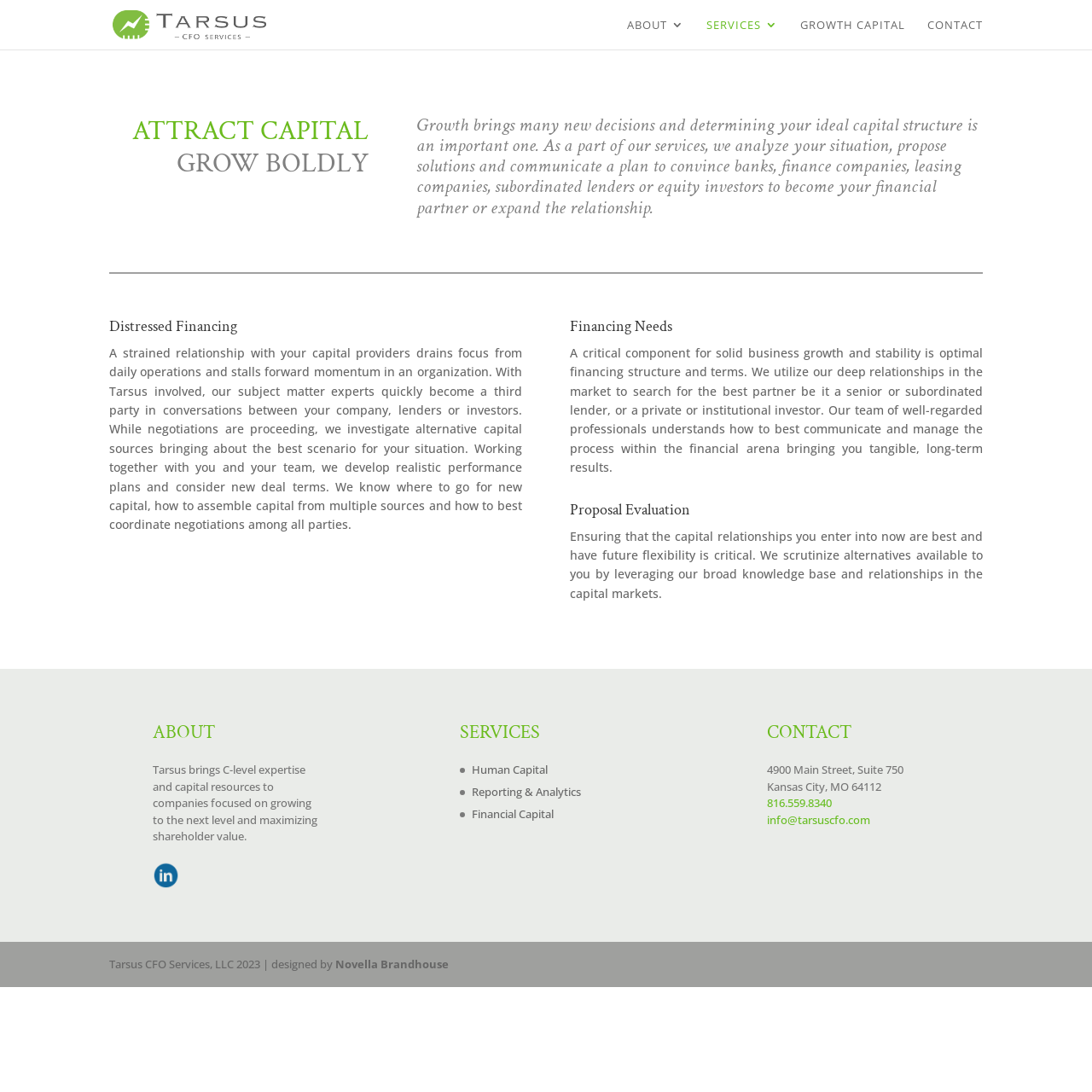Please determine the bounding box coordinates for the element that should be clicked to follow these instructions: "Contact Tarsus".

[0.849, 0.017, 0.9, 0.045]